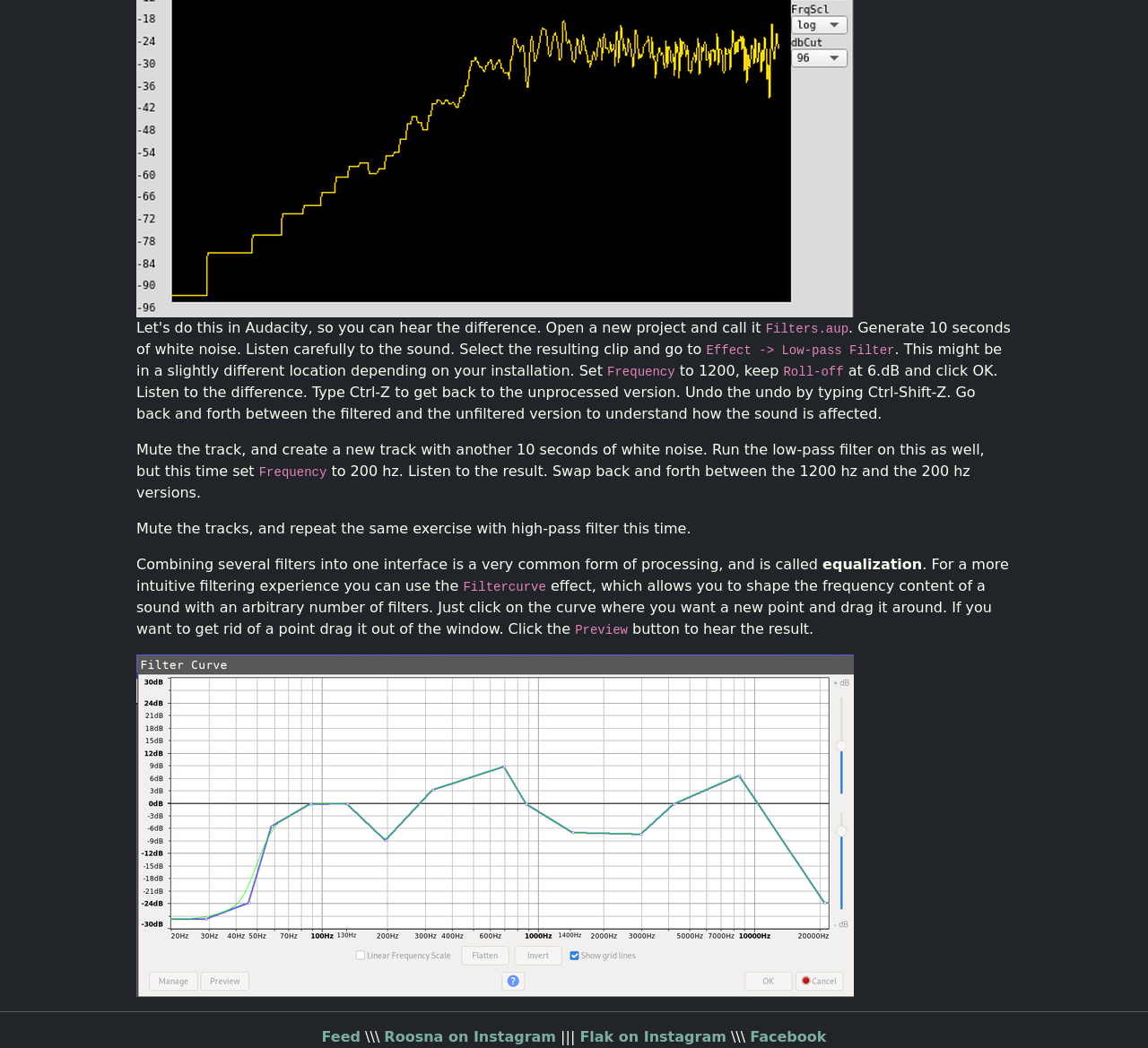Please reply to the following question using a single word or phrase: 
What is the purpose of the low-pass filter?

To filter out high frequencies